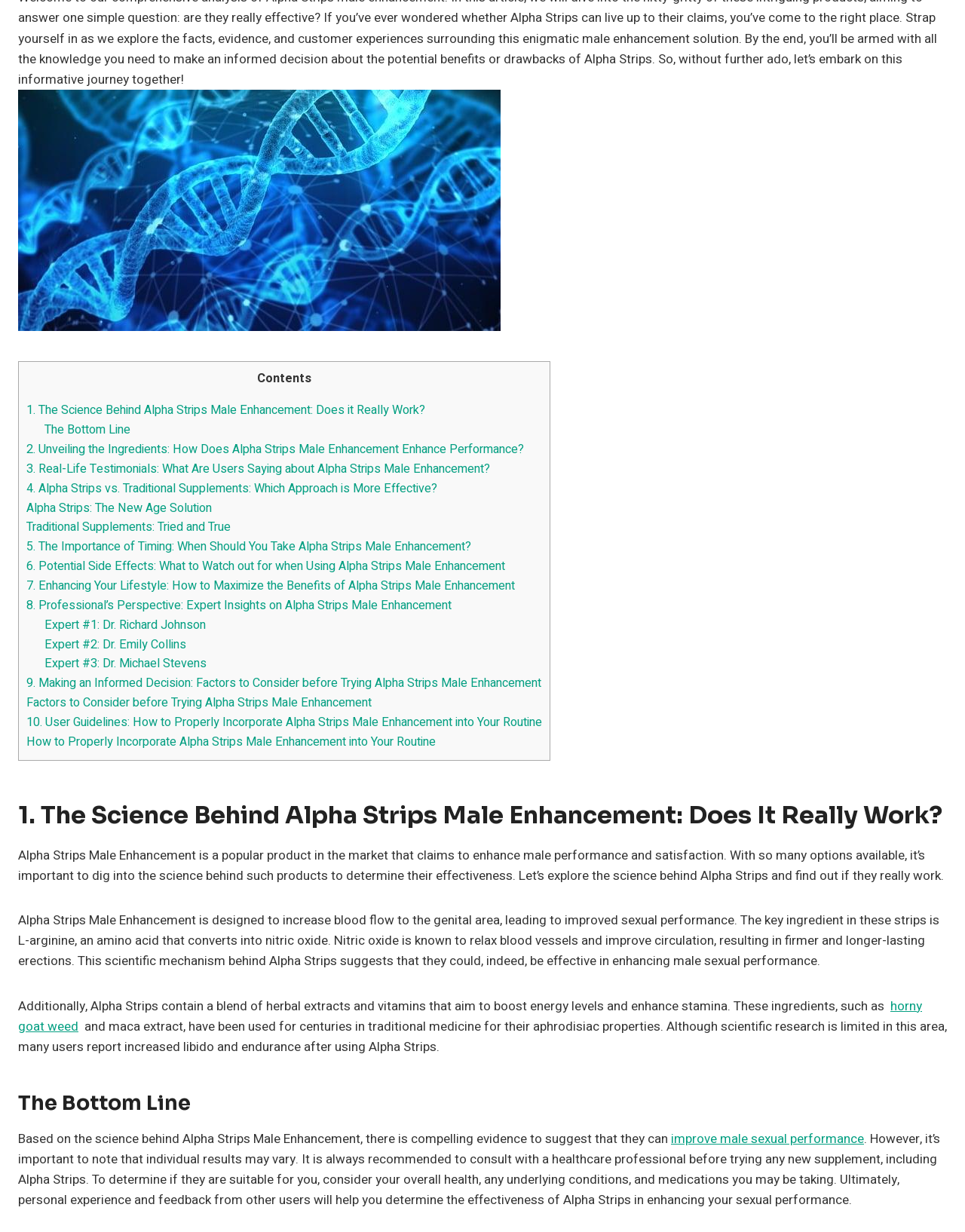Locate the bounding box coordinates of the area that needs to be clicked to fulfill the following instruction: "Check 'improve male sexual performance'". The coordinates should be in the format of four float numbers between 0 and 1, namely [left, top, right, bottom].

[0.695, 0.917, 0.895, 0.932]